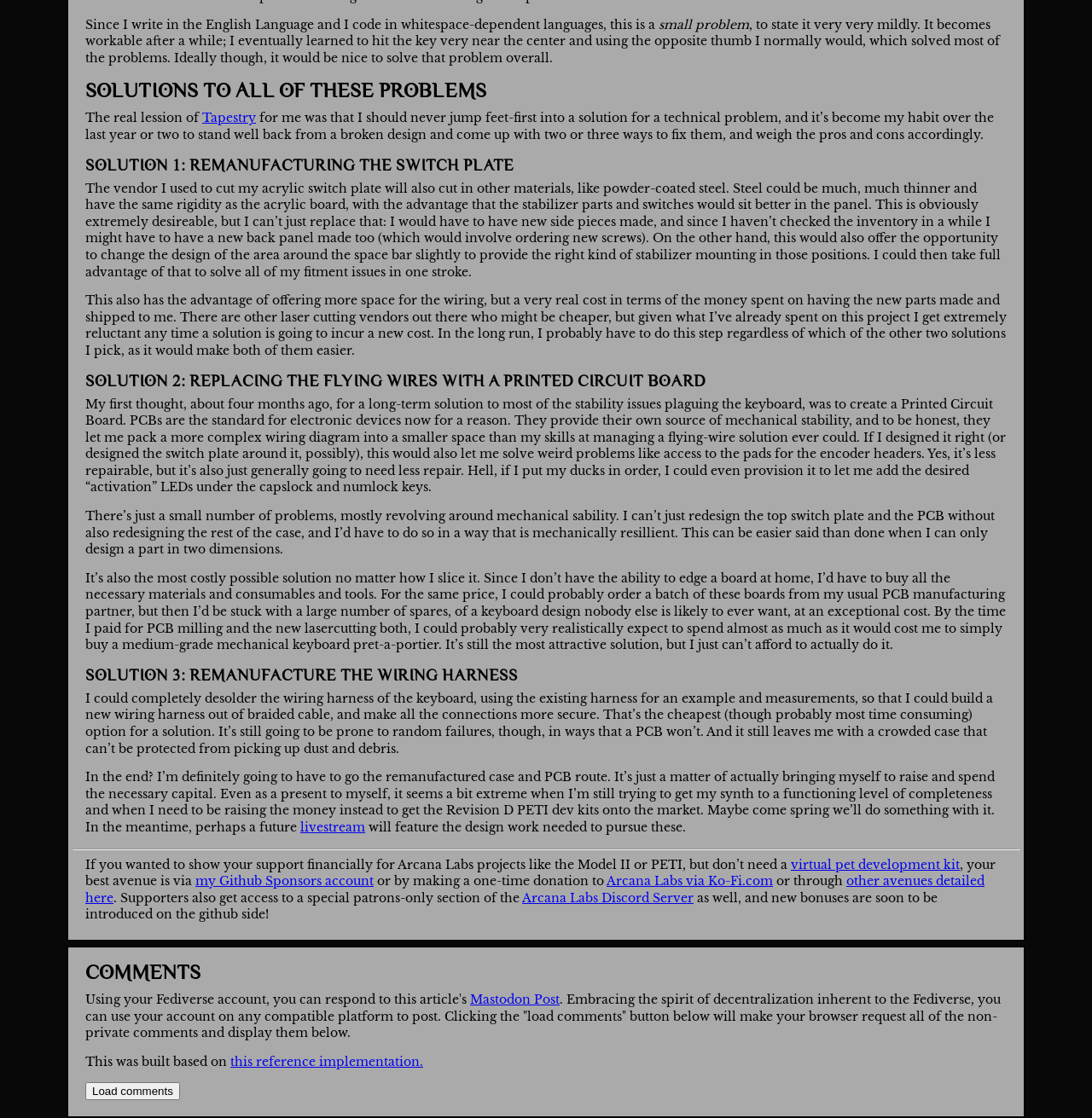Identify the bounding box coordinates of the clickable section necessary to follow the following instruction: "Click the 'virtual pet development kit' link". The coordinates should be presented as four float numbers from 0 to 1, i.e., [left, top, right, bottom].

[0.724, 0.766, 0.879, 0.78]